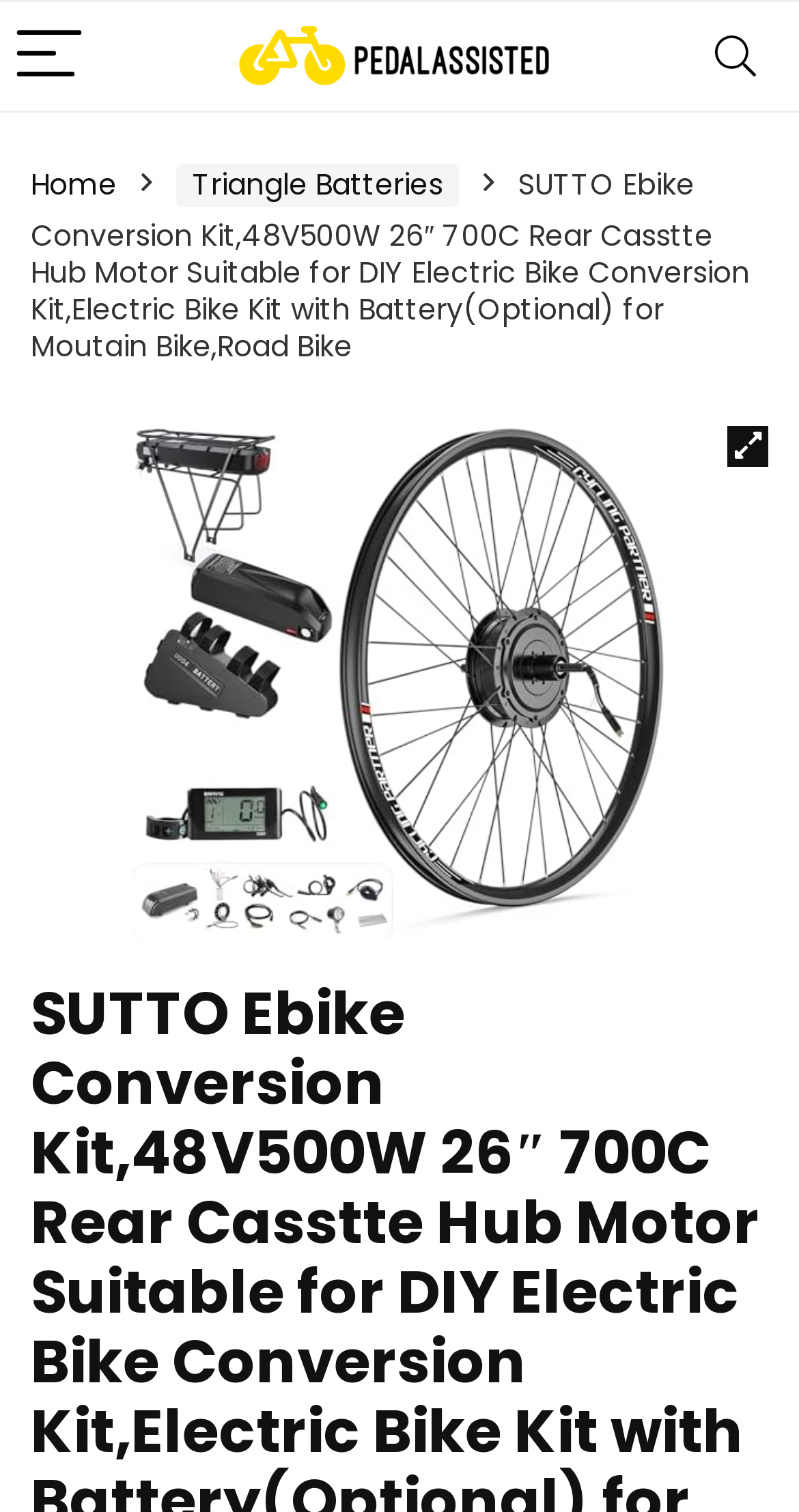What is the price of the product?
Answer with a single word or phrase by referring to the visual content.

$167.99